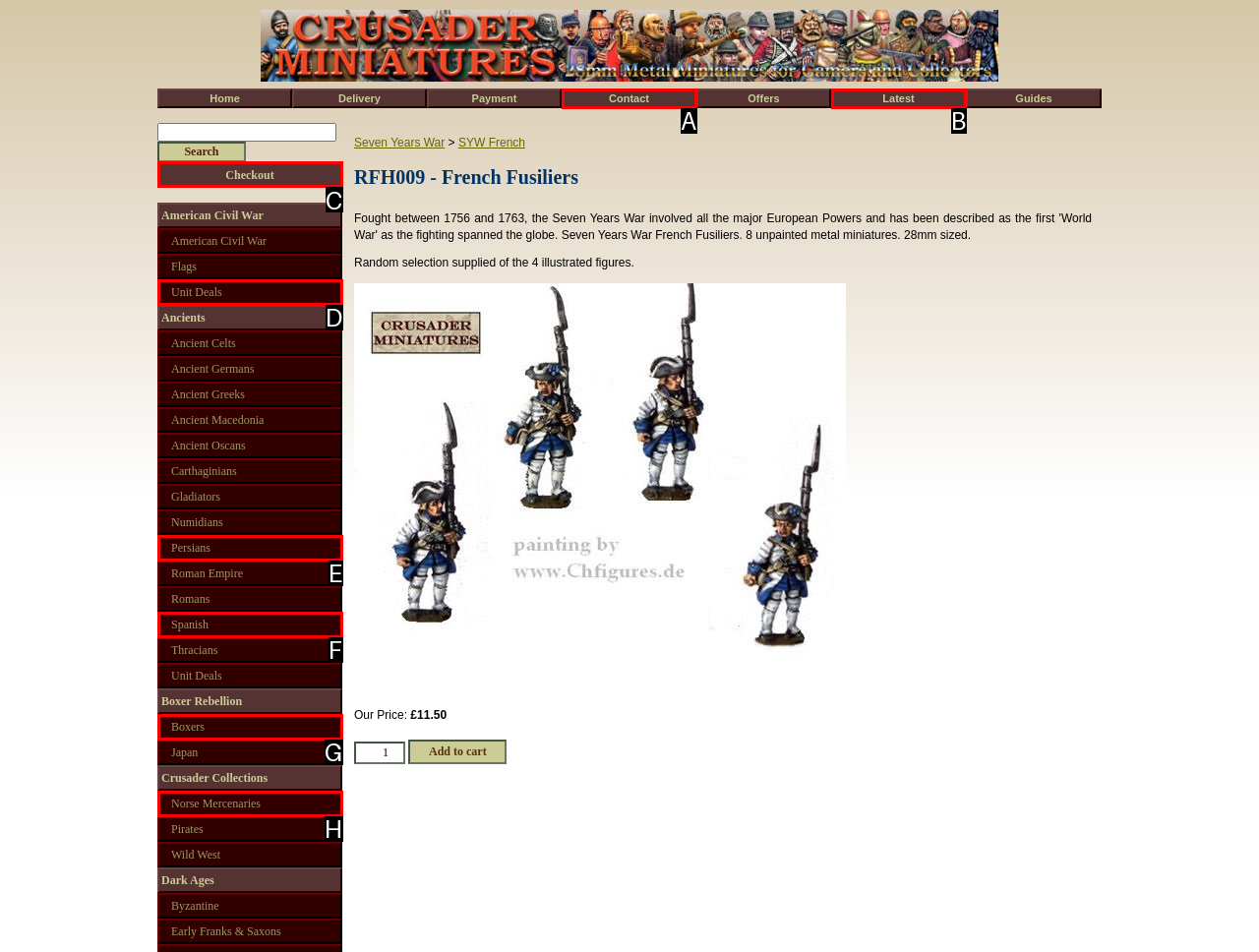Choose the UI element to click on to achieve this task: Go to checkout. Reply with the letter representing the selected element.

C